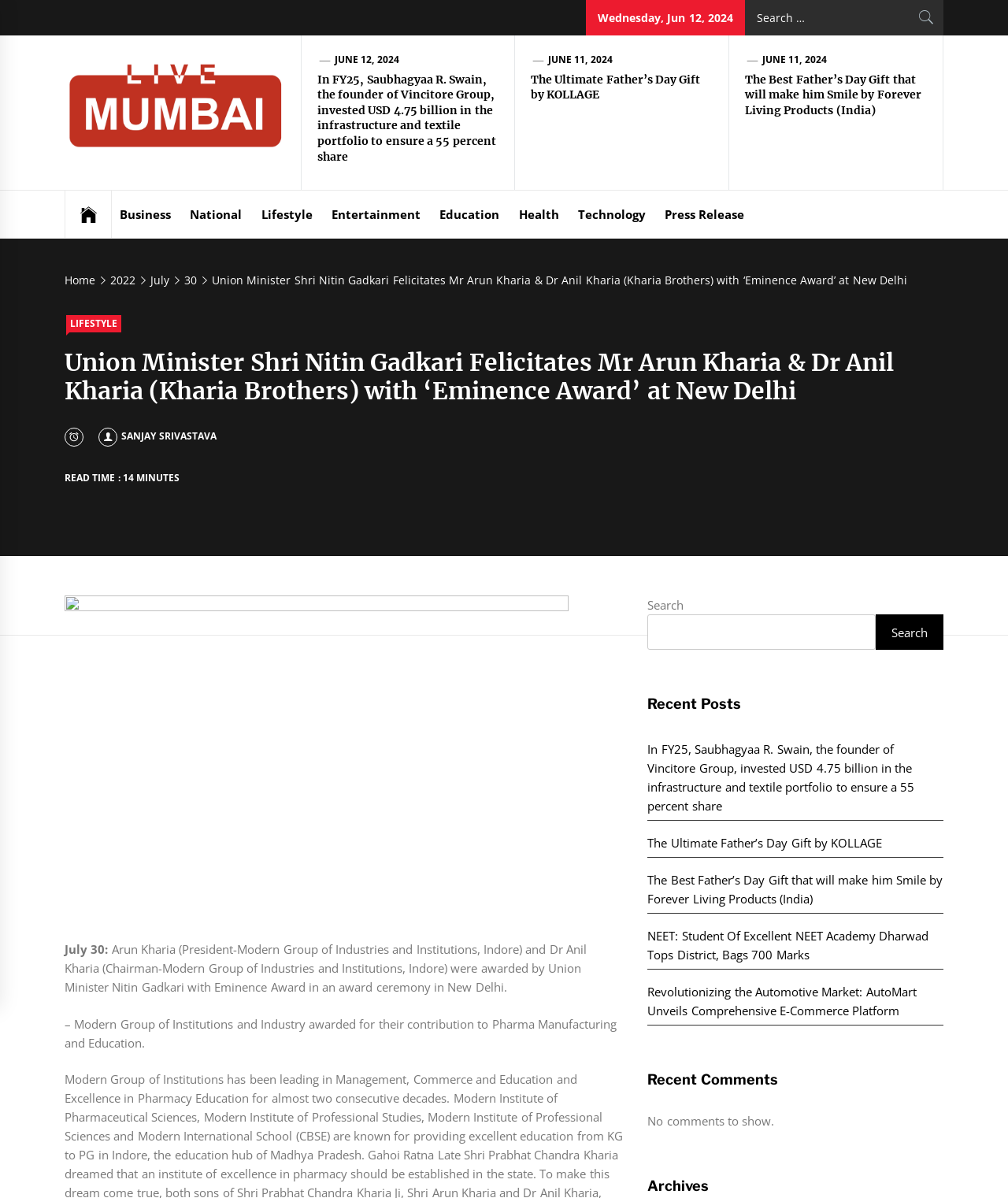Could you determine the bounding box coordinates of the clickable element to complete the instruction: "Read the article about Union Minister Shri Nitin Gadkari"? Provide the coordinates as four float numbers between 0 and 1, i.e., [left, top, right, bottom].

[0.064, 0.291, 0.936, 0.348]